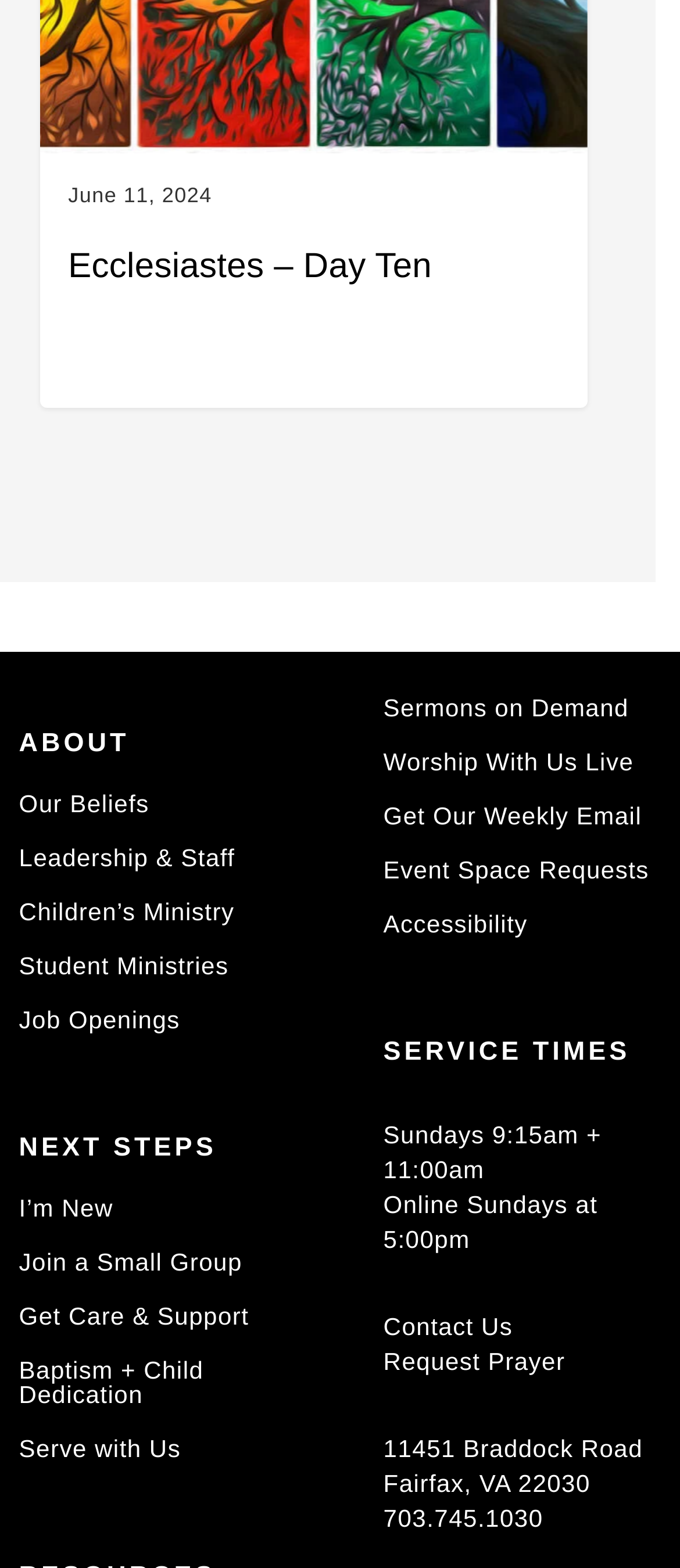Specify the bounding box coordinates of the area that needs to be clicked to achieve the following instruction: "Contact us".

[0.564, 0.837, 0.754, 0.855]